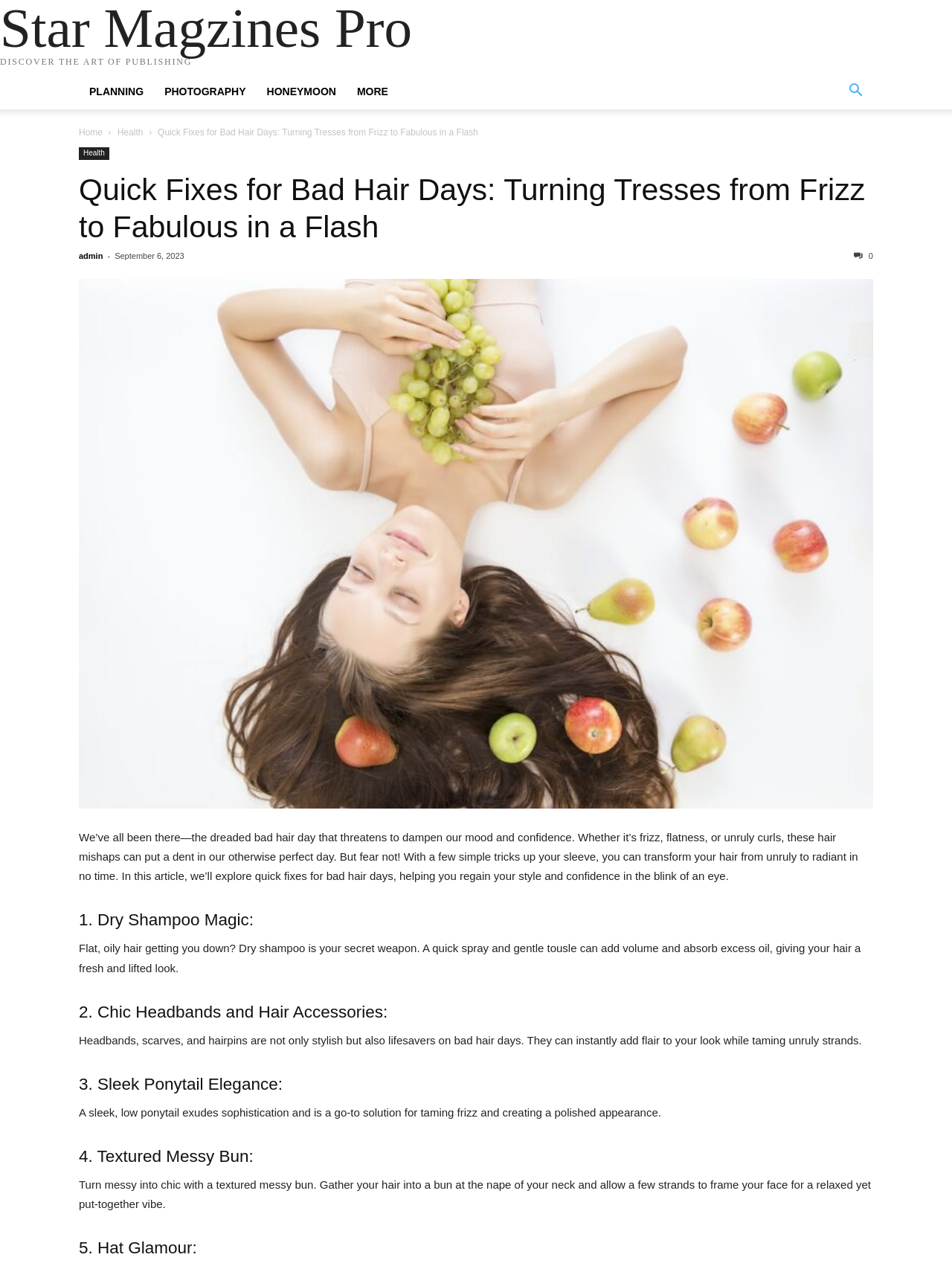Return the bounding box coordinates of the UI element that corresponds to this description: "Star Magzines Pro". The coordinates must be given as four float numbers in the range of 0 and 1, [left, top, right, bottom].

[0.0, 0.029, 0.638, 0.039]